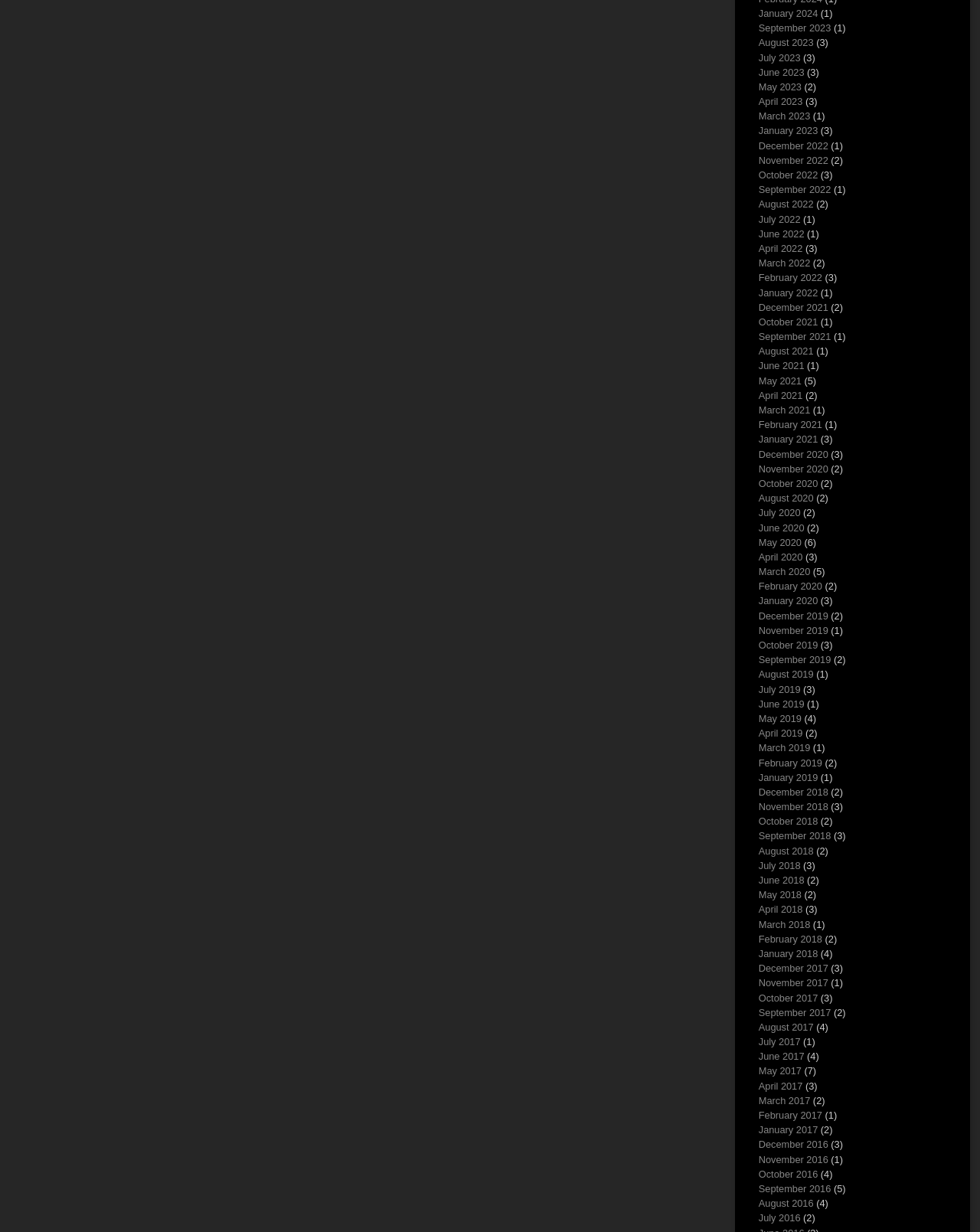What is the pattern of the links?
Respond to the question with a single word or phrase according to the image.

Monthly archives